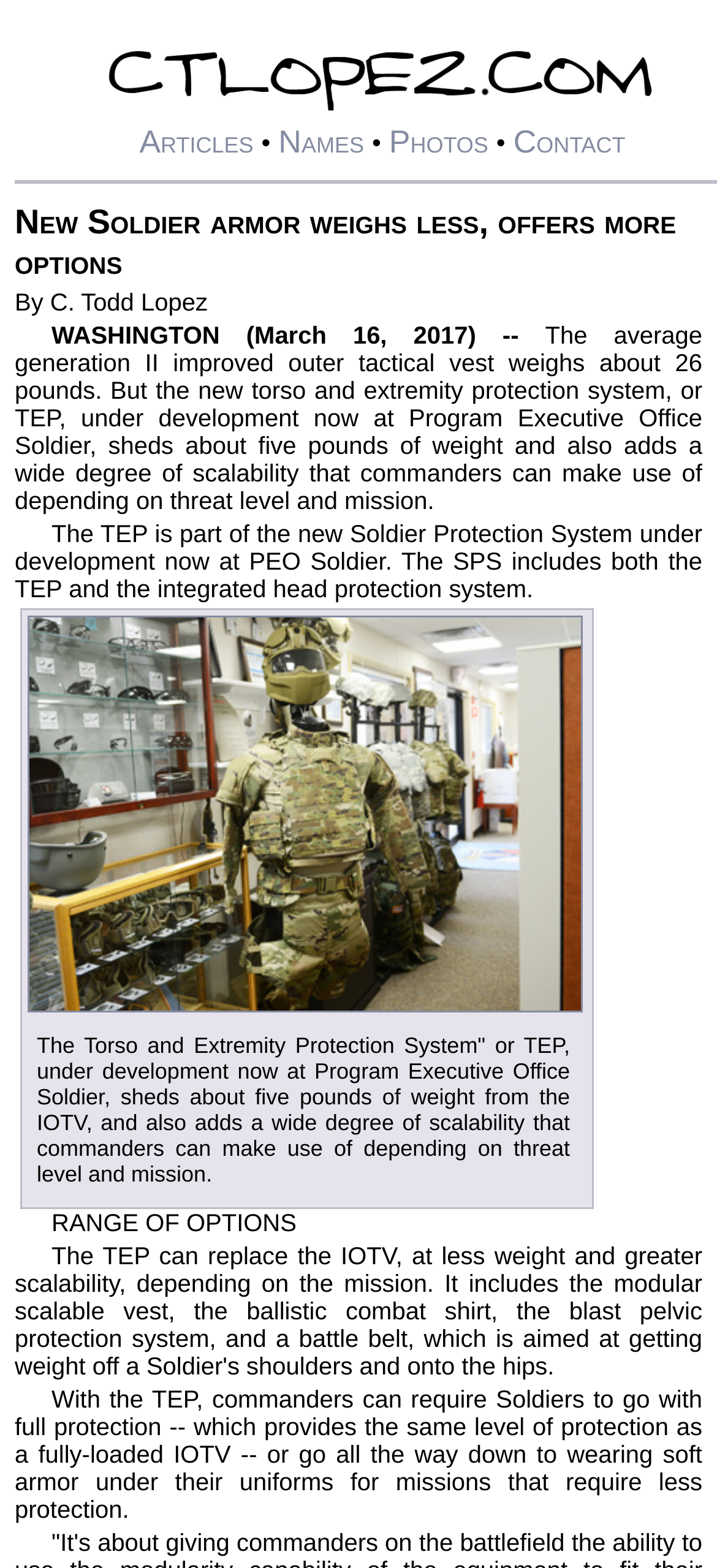Give a one-word or short phrase answer to the question: 
What is the name of the system under development at Program Executive Office Soldier?

TEP